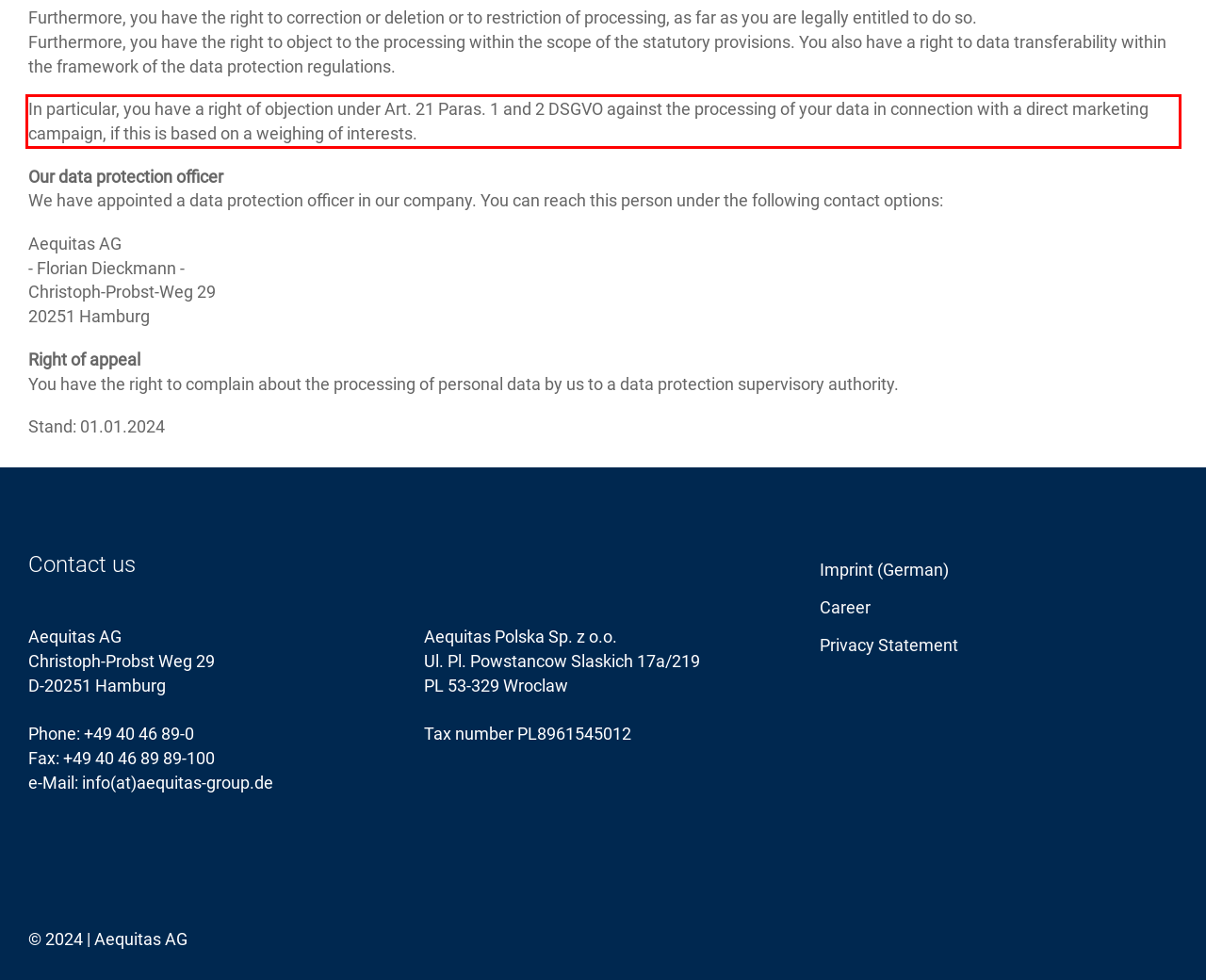Given a screenshot of a webpage with a red bounding box, extract the text content from the UI element inside the red bounding box.

In particular, you have a right of objection under Art. 21 Paras. 1 and 2 DSGVO against the processing of your data in connection with a direct marketing campaign, if this is based on a weighing of interests.